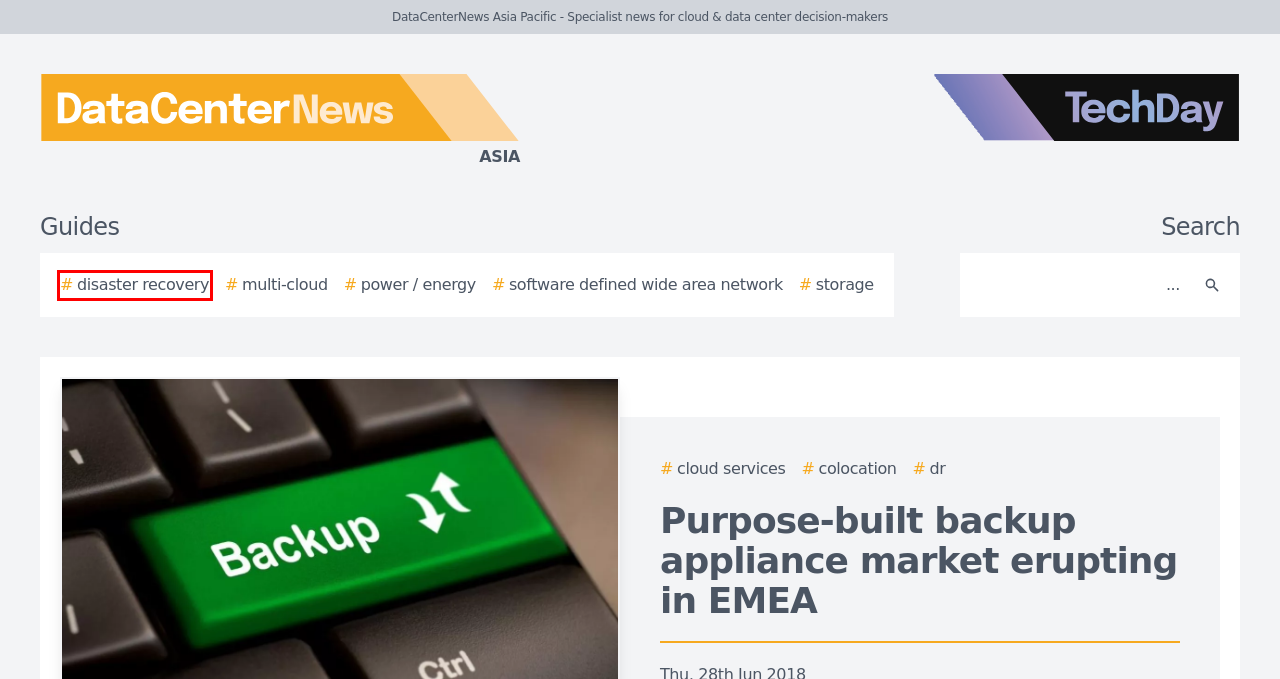Examine the screenshot of a webpage with a red bounding box around an element. Then, select the webpage description that best represents the new page after clicking the highlighted element. Here are the descriptions:
A. The 2024 Ultimate Guide to Storage
B. The 2024 Ultimate Guide to Power / Energy
C. The 2024 Ultimate Guide to Multi-cloud
D. The 2024 Ultimate Guide to Software Defined Wide Area Network
E. The 2024 Ultimate Guide to Disaster Recovery
F. TechDay Asia - Asia's technology news network
G. TelcoNews Asia - Media kit
H. The 2024 Ultimate Guide to Cloud Services

E